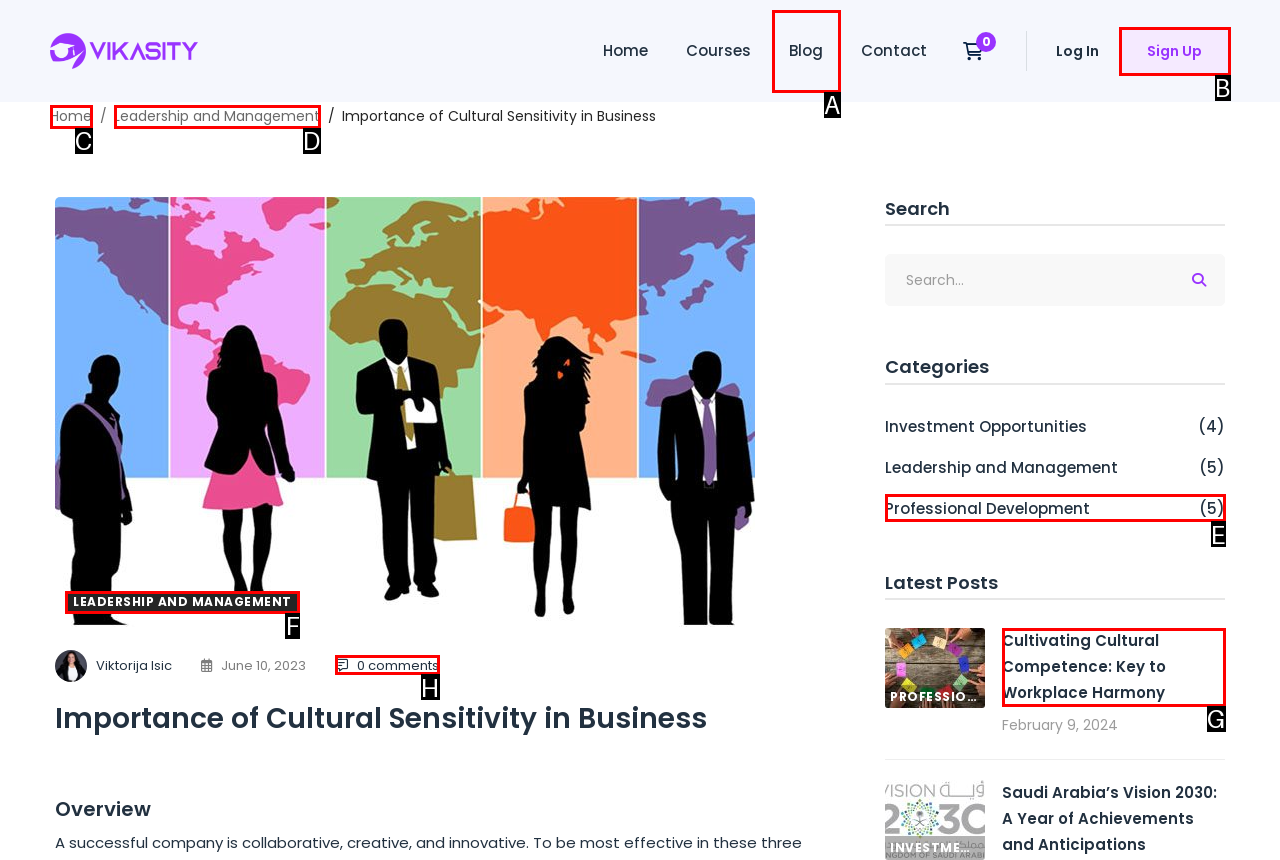Based on the element description: Leadership and Management, choose the HTML element that matches best. Provide the letter of your selected option.

F